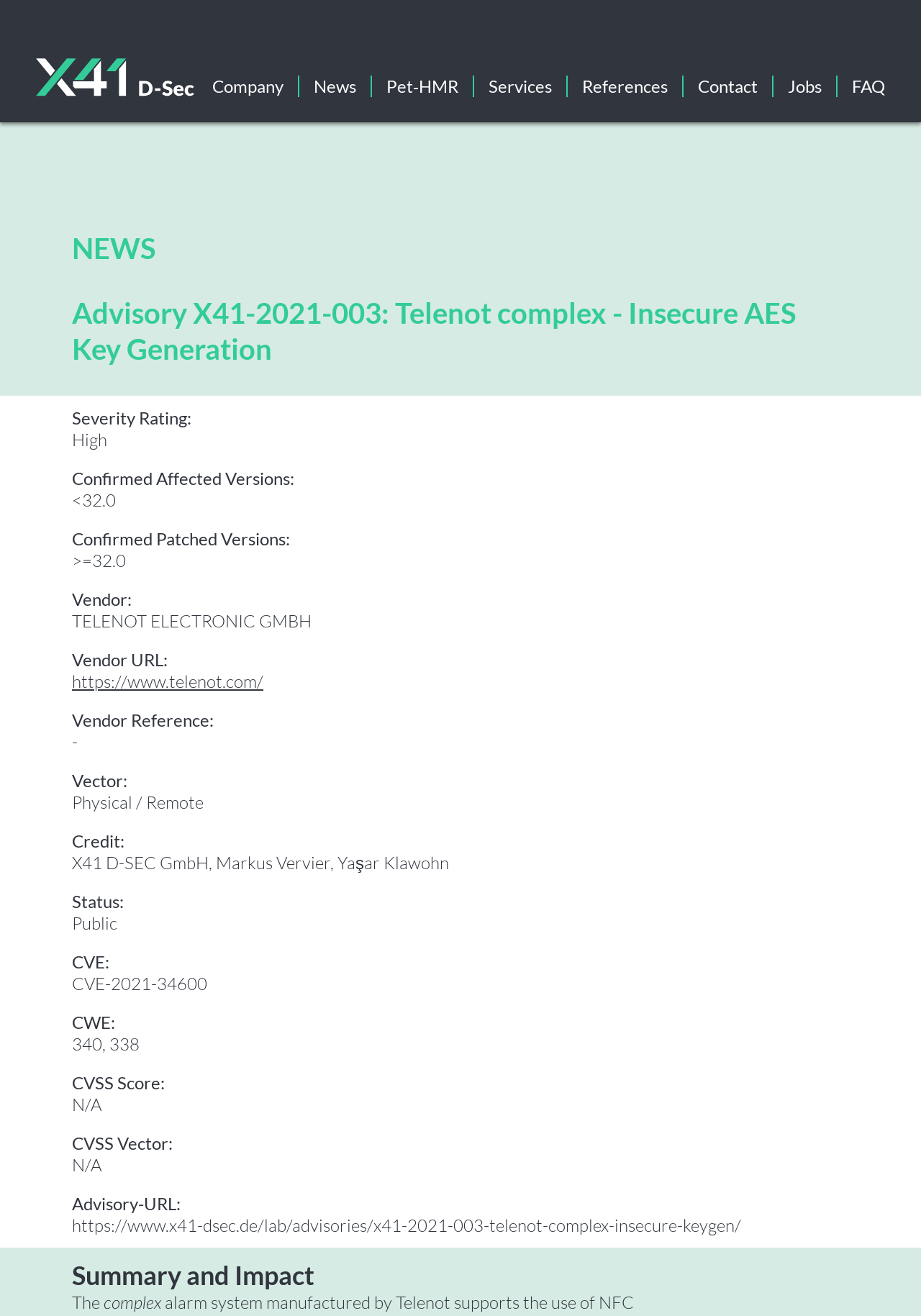Locate the bounding box of the UI element with the following description: "News".

[0.341, 0.057, 0.387, 0.074]